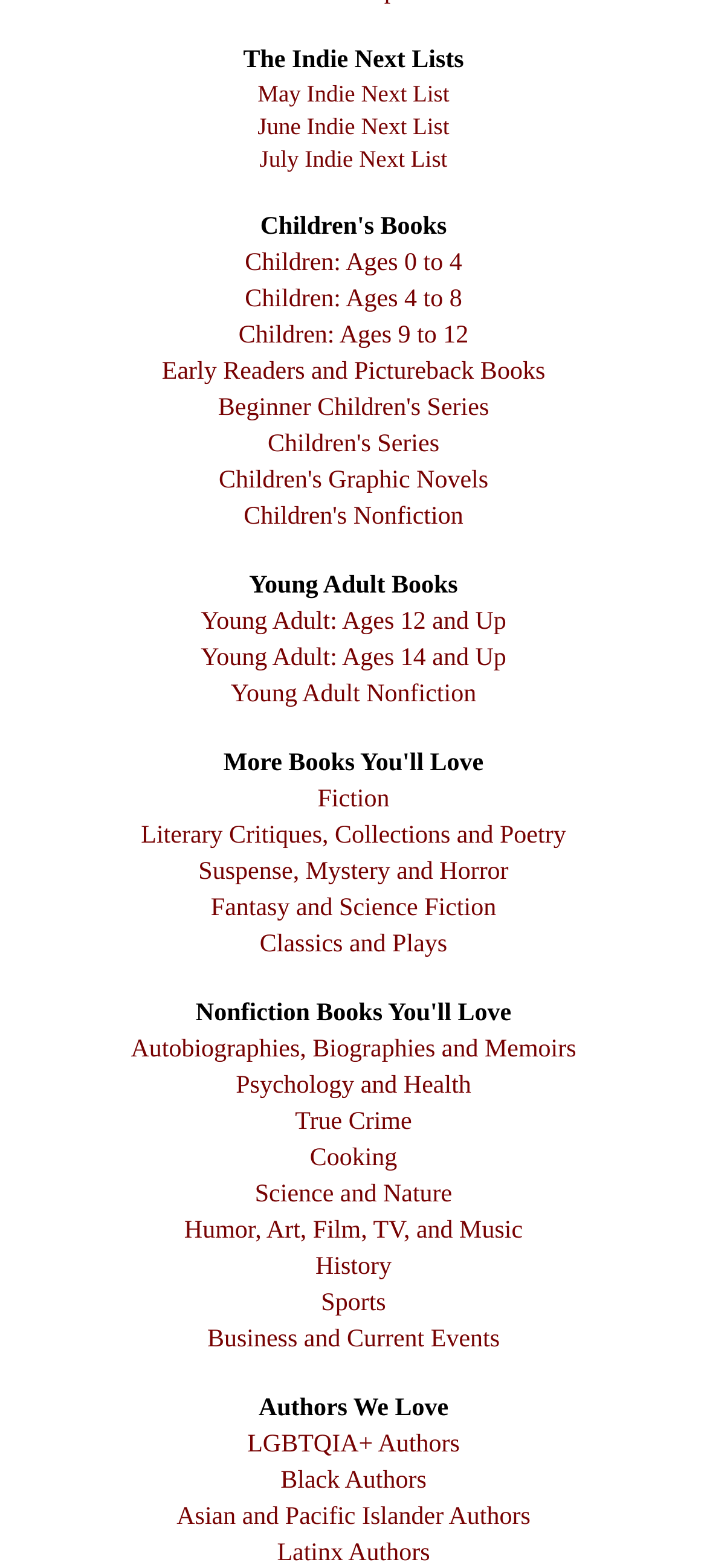Please locate the bounding box coordinates for the element that should be clicked to achieve the following instruction: "View May Indie Next List". Ensure the coordinates are given as four float numbers between 0 and 1, i.e., [left, top, right, bottom].

[0.364, 0.051, 0.636, 0.069]